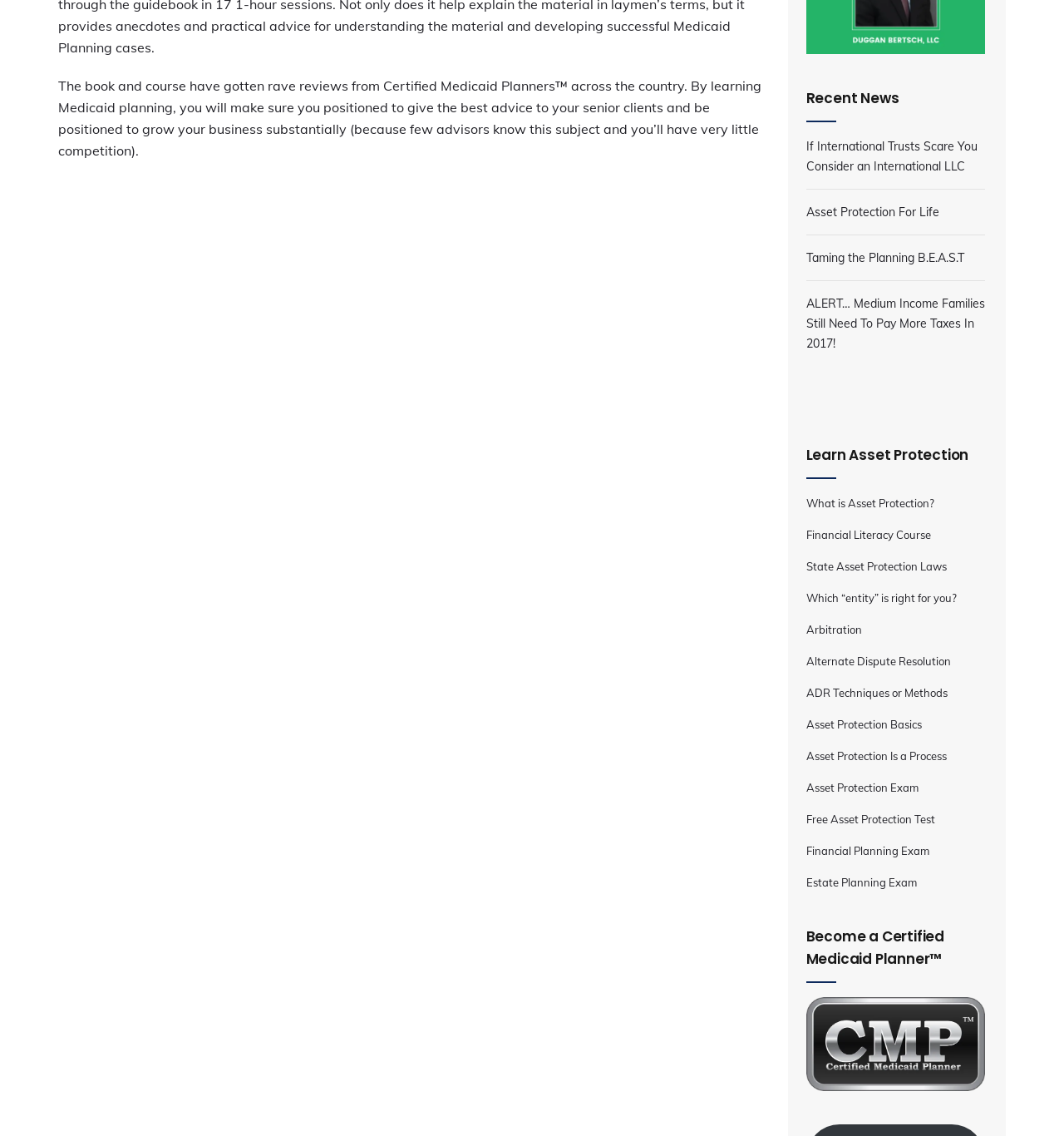Please look at the image and answer the question with a detailed explanation: What is the main topic of the webpage?

Based on the webpage content, I can see that the main topic is related to asset protection, as there are multiple links and headings related to this topic, such as 'Learn Asset Protection', 'Asset Protection Basics', and 'Asset Protection Exam'.